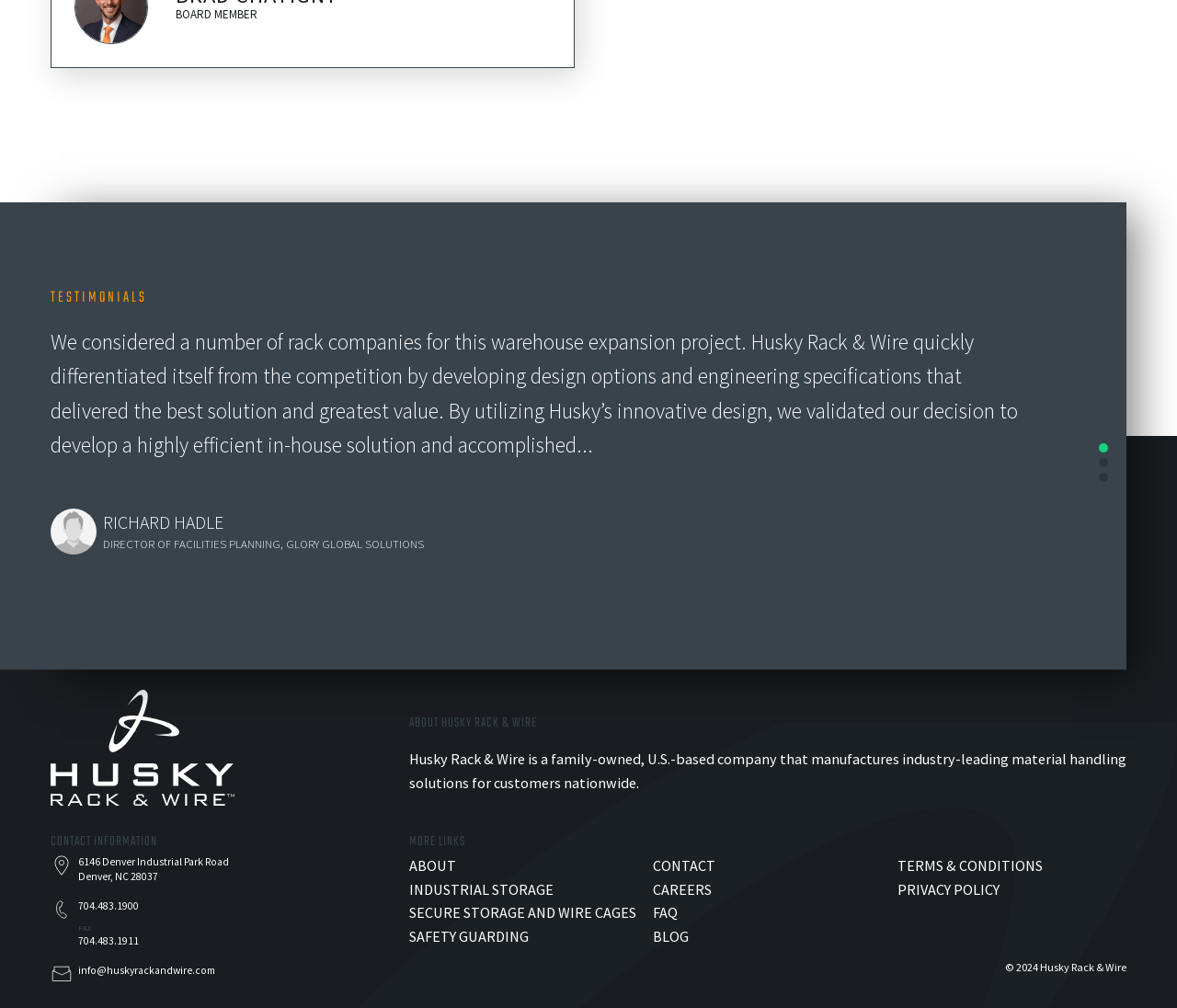Please determine the bounding box coordinates for the element that should be clicked to follow these instructions: "View about Husky Rack & Wire".

[0.348, 0.711, 0.957, 0.725]